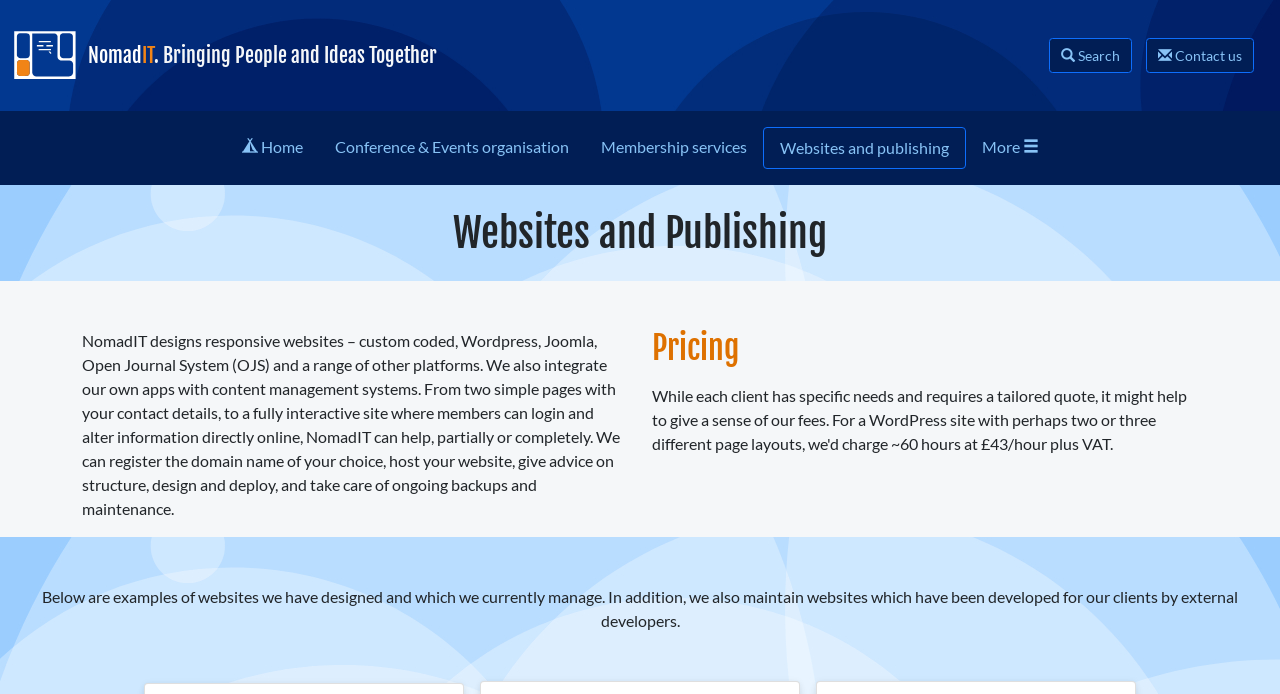Predict the bounding box for the UI component with the following description: "6 months ago4 months ago".

None